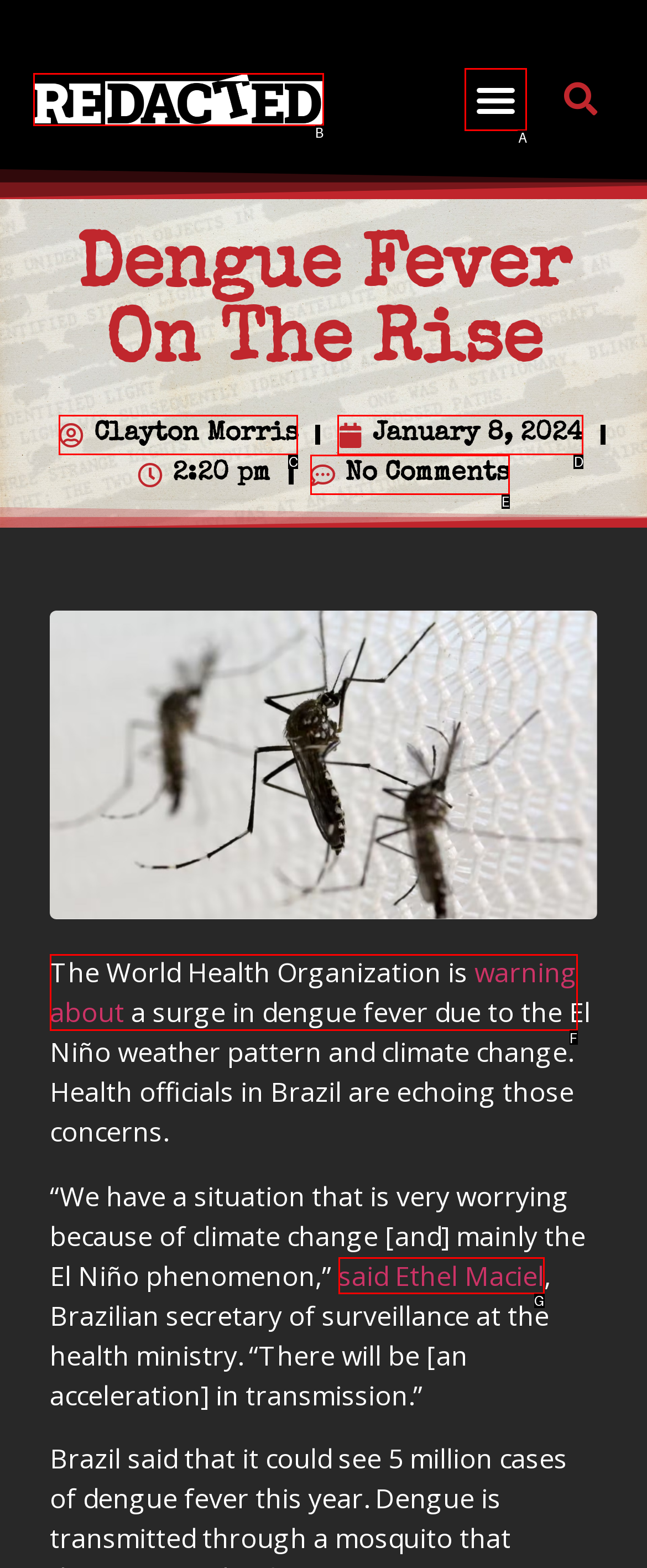Pick the option that best fits the description: Elsevier B.V.. Reply with the letter of the matching option directly.

None